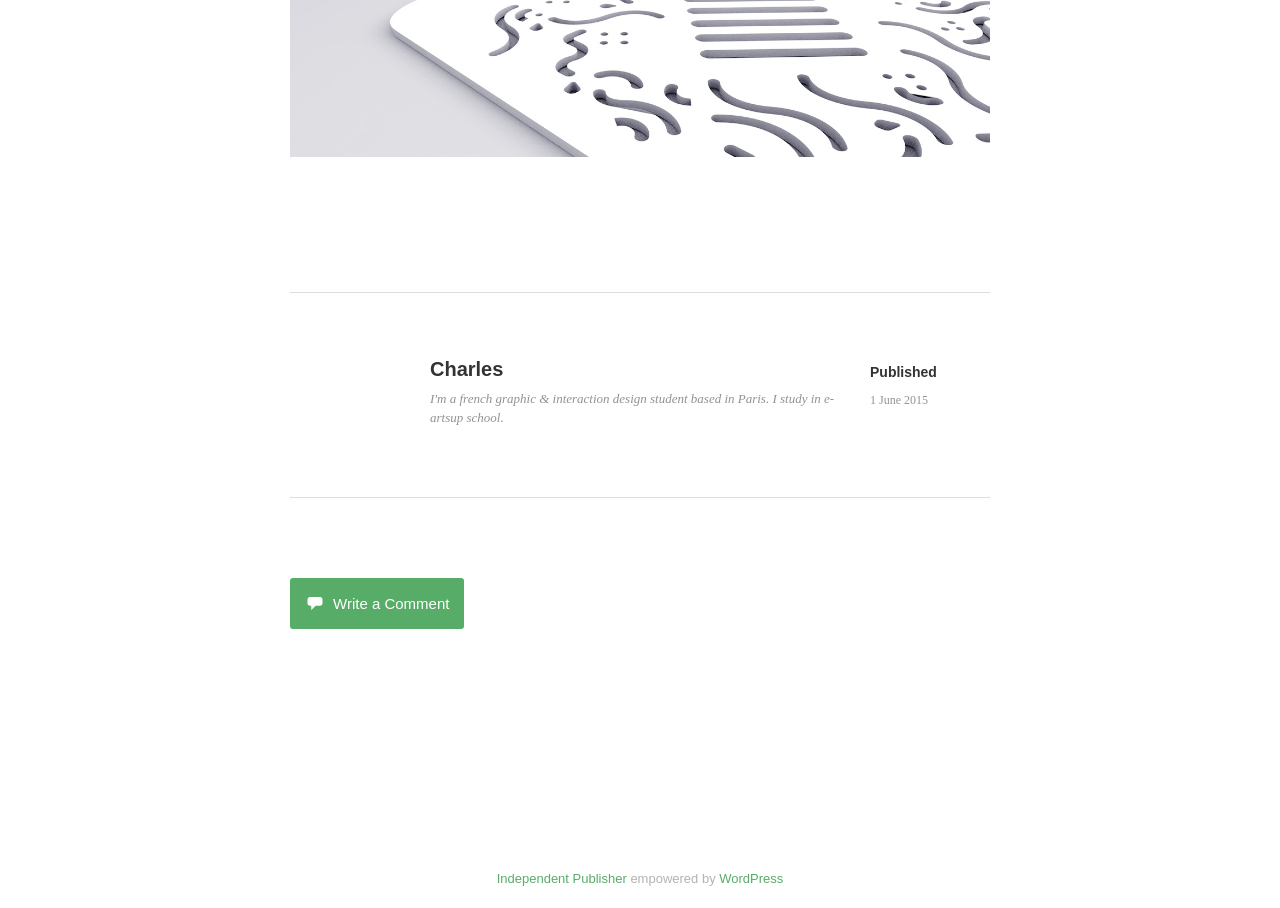Using the element description: "Charles", determine the bounding box coordinates for the specified UI element. The coordinates should be four float numbers between 0 and 1, [left, top, right, bottom].

[0.336, 0.395, 0.393, 0.419]